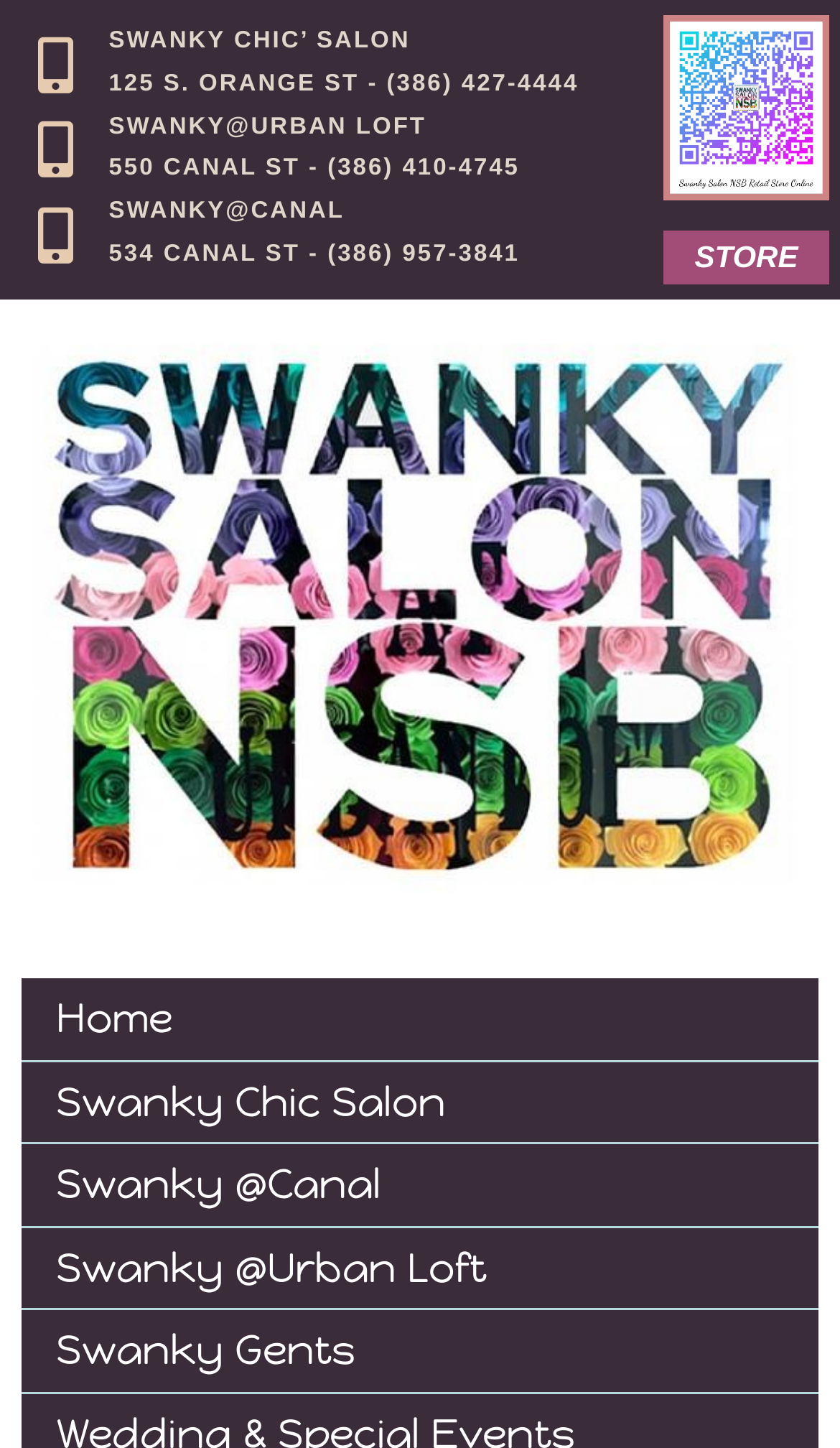What is the purpose of the figure? Refer to the image and provide a one-word or short phrase answer.

To show the salon